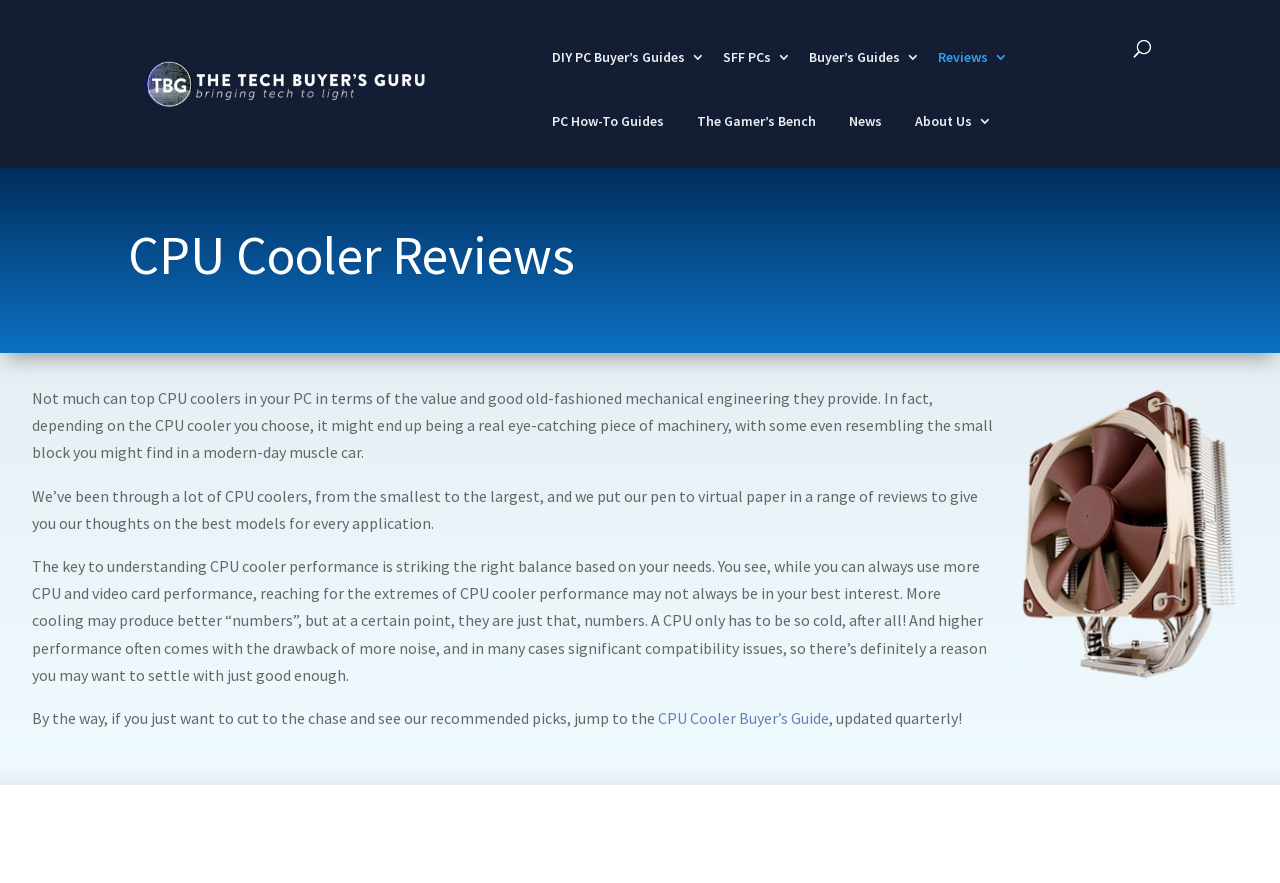Could you indicate the bounding box coordinates of the region to click in order to complete this instruction: "View CPU Cooler Buyer’s Guide".

[0.514, 0.802, 0.648, 0.824]